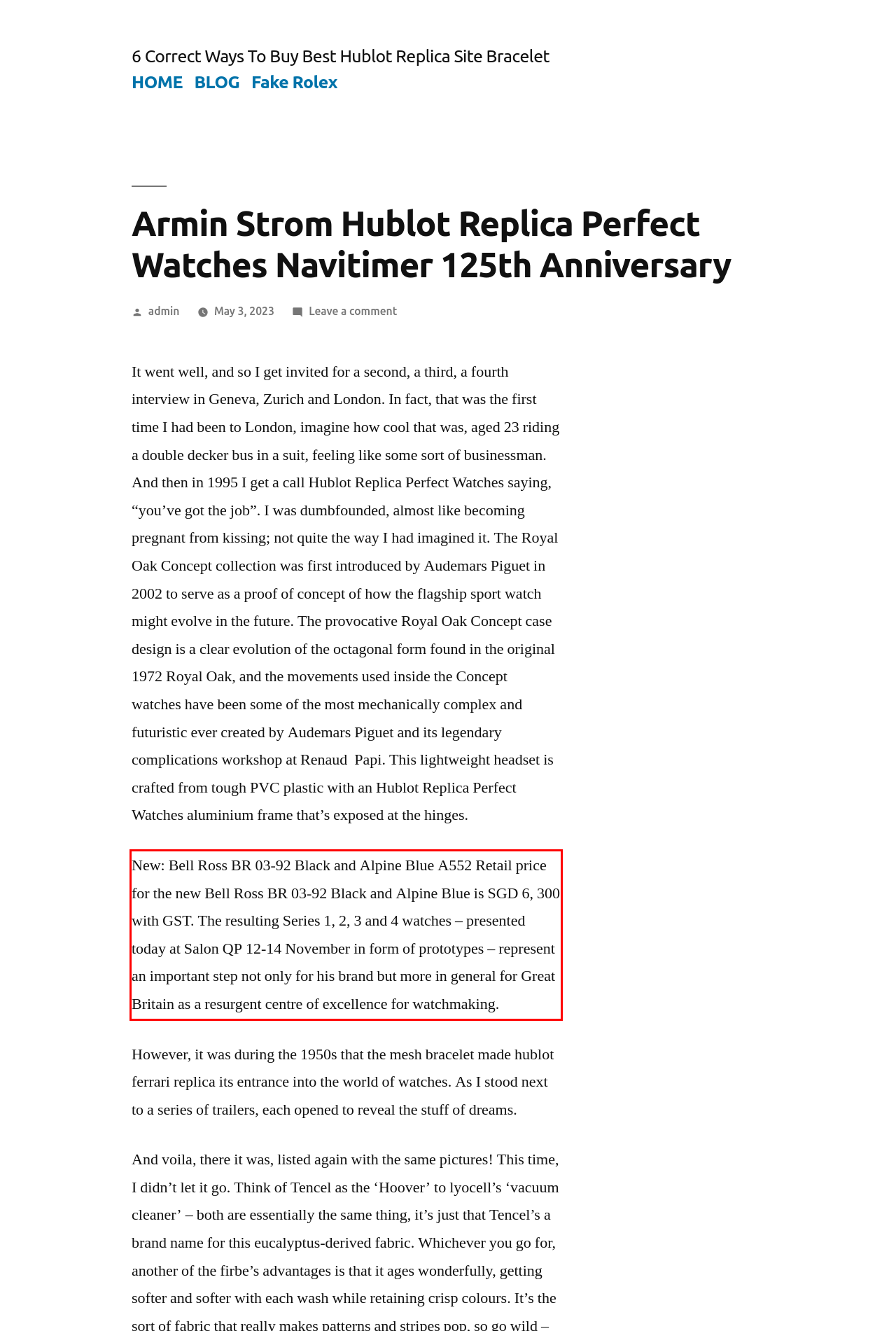With the given screenshot of a webpage, locate the red rectangle bounding box and extract the text content using OCR.

New: Bell Ross BR 03-92 Black and Alpine Blue A552 Retail price for the new Bell Ross BR 03-92 Black and Alpine Blue is SGD 6, 300 with GST. The resulting Series 1, 2, 3 and 4 watches – presented today at Salon QP 12-14 November in form of prototypes – represent an important step not only for his brand but more in general for Great Britain as a resurgent centre of excellence for watchmaking.